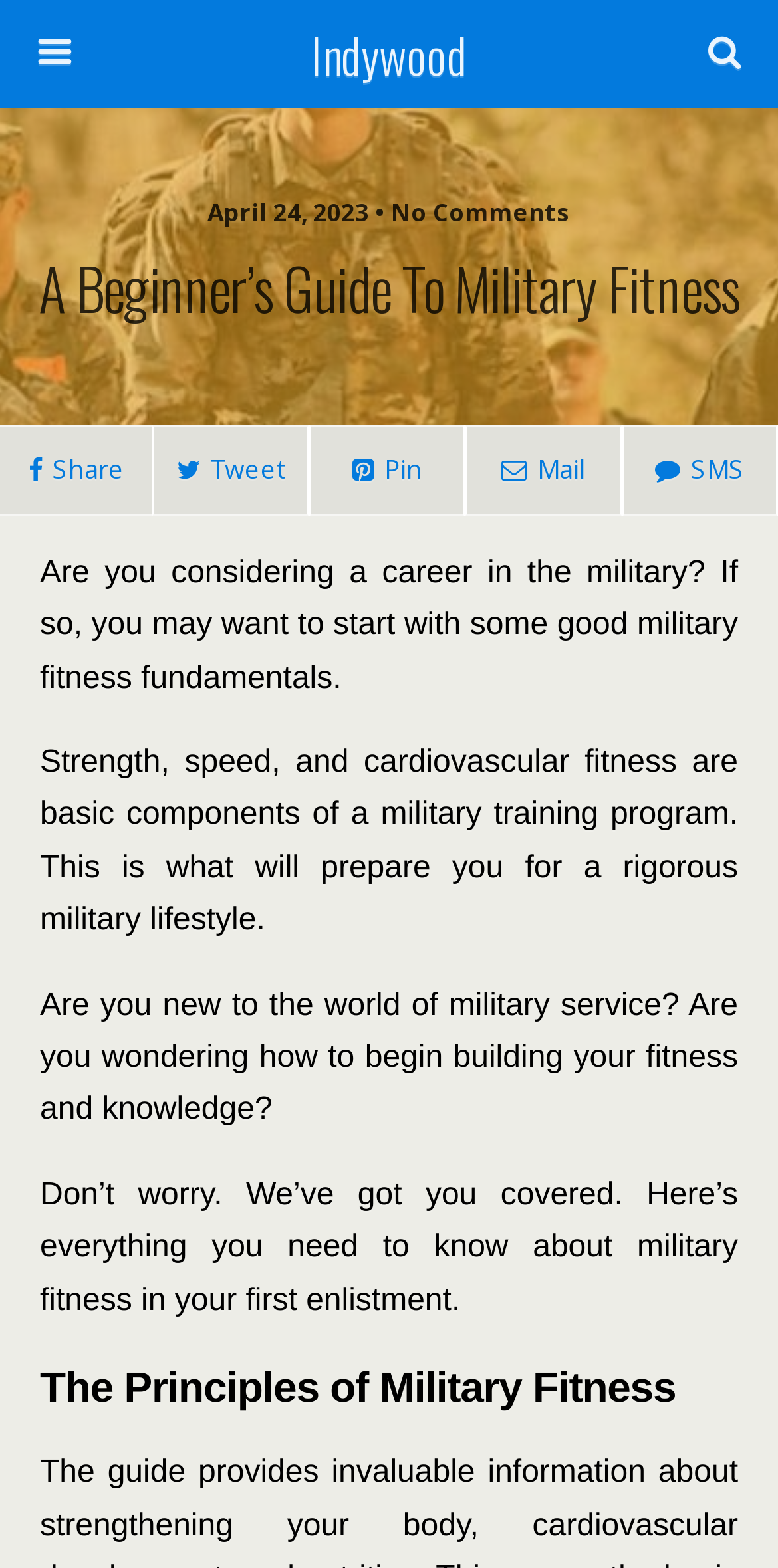Please examine the image and answer the question with a detailed explanation:
What is the purpose of the search box?

The search box, represented by the textbox element 'Search this website…', allows users to search for specific content within the website, and is accompanied by a search button.